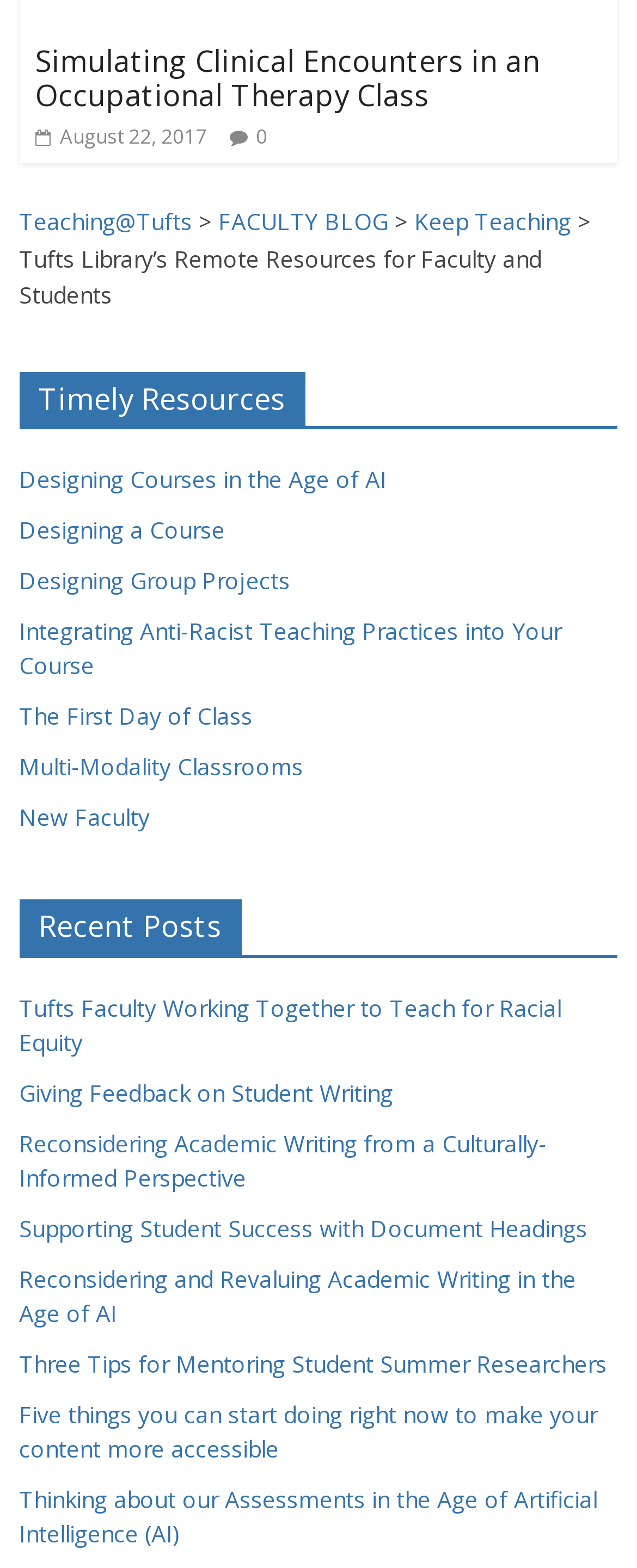How many links are in the 'Timely Resources' section?
Please respond to the question with a detailed and well-explained answer.

I counted the number of links under the 'Timely Resources' heading, which starts at [0.03, 0.237, 0.97, 0.274] and ends at [0.03, 0.511, 0.235, 0.531]. There are 7 links in total.